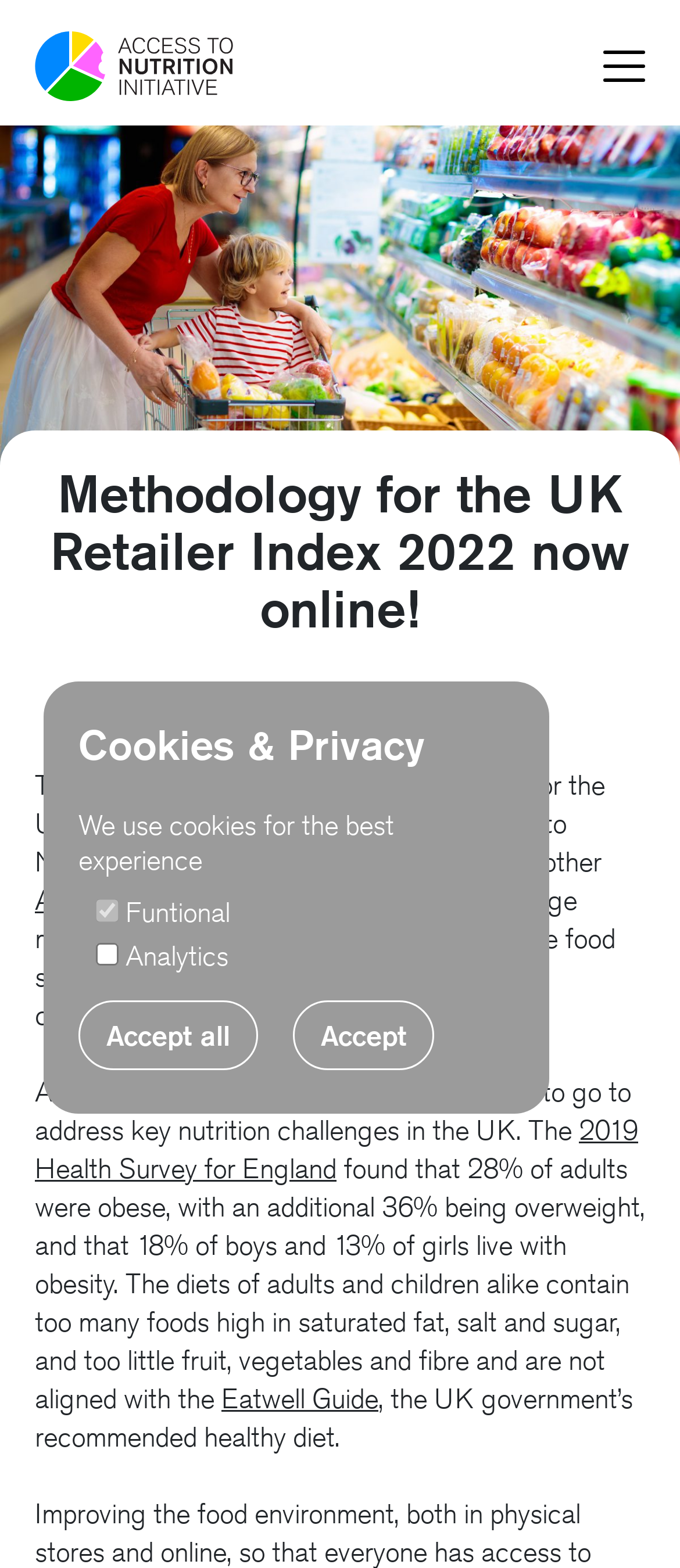Give a concise answer using one word or a phrase to the following question:
How many links are there in the webpage?

4